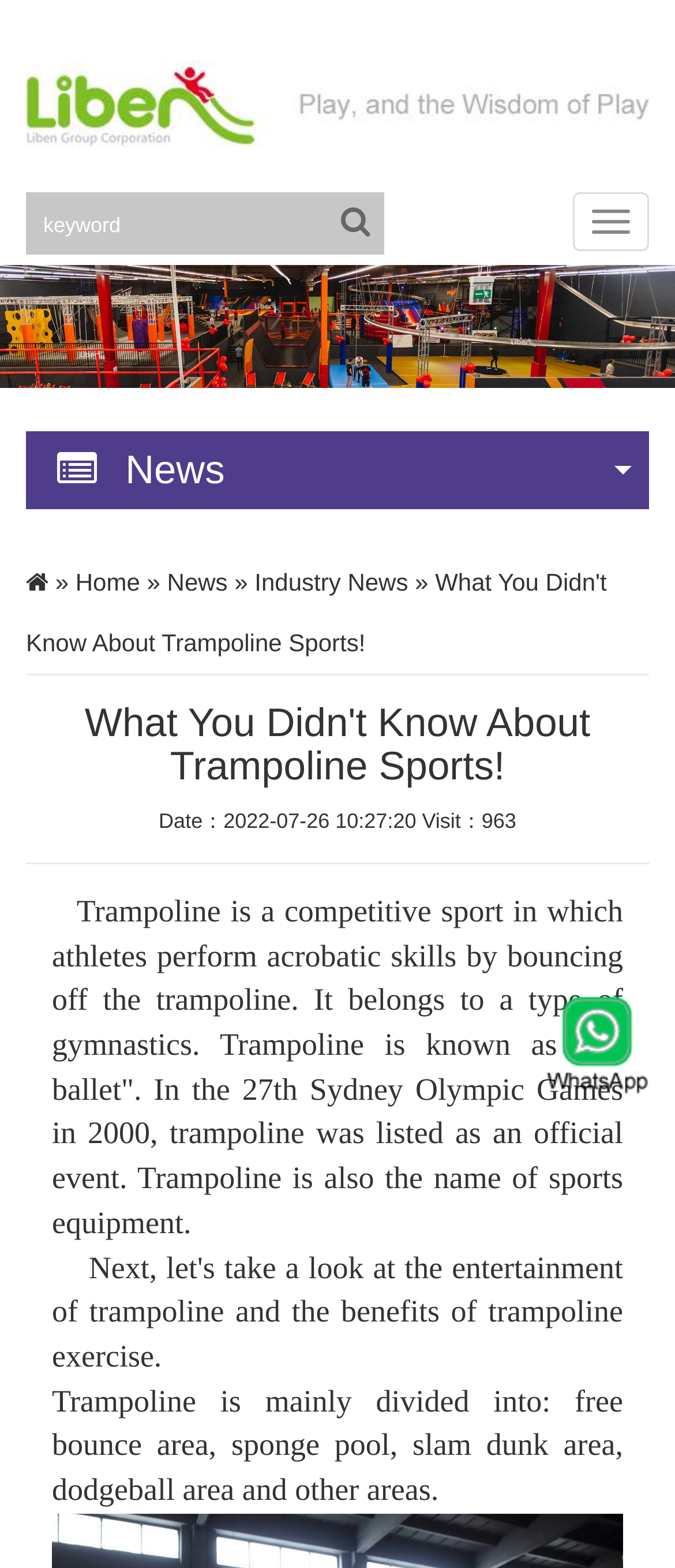Based on the element description "input value="keyword" name="keyword" value="keyword"", predict the bounding box coordinates of the UI element.

[0.038, 0.125, 0.474, 0.162]